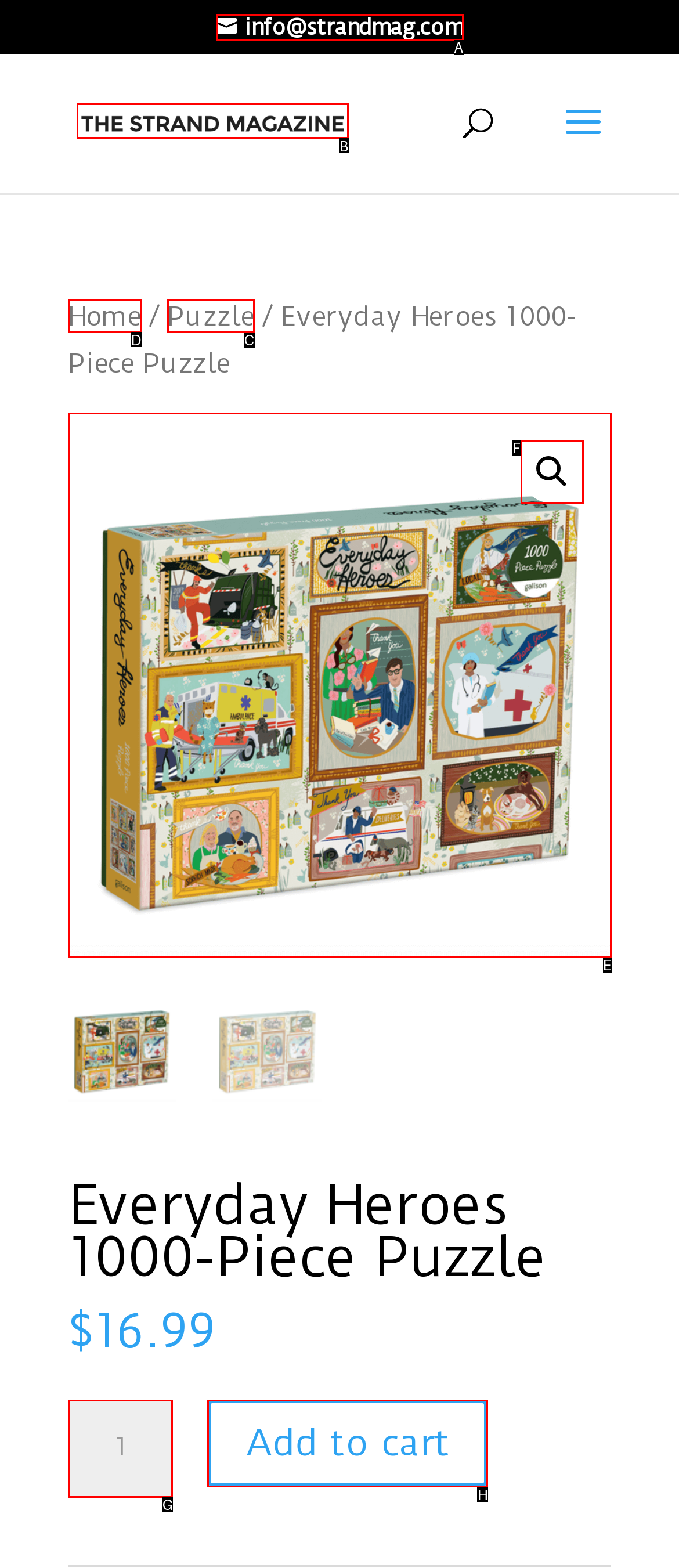Select the letter of the UI element that matches this task: Go to home page
Provide the answer as the letter of the correct choice.

D